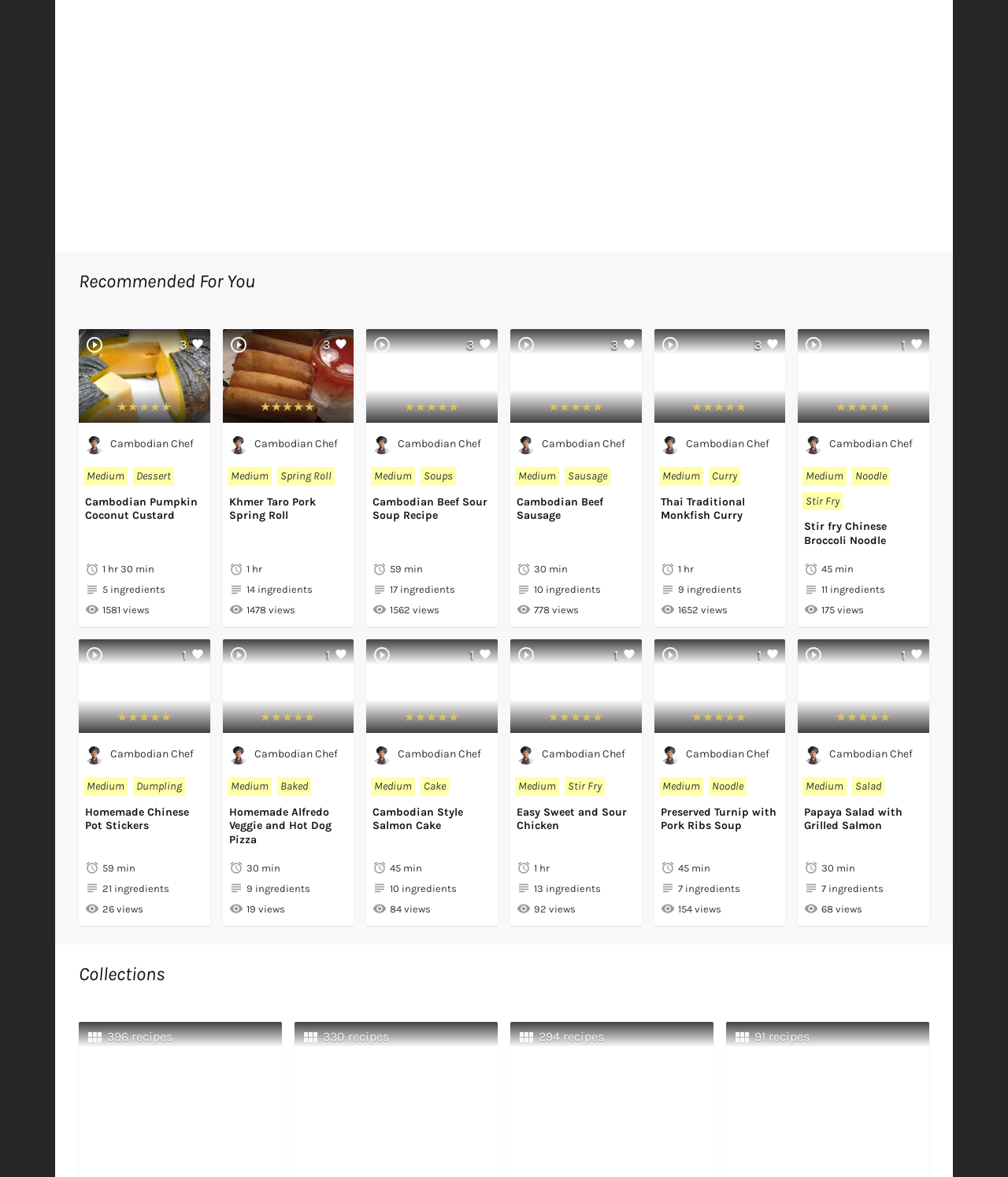Specify the bounding box coordinates of the area that needs to be clicked to achieve the following instruction: "View the recipe of Khmer Taro Pork Spring Roll".

[0.221, 0.345, 0.351, 0.358]